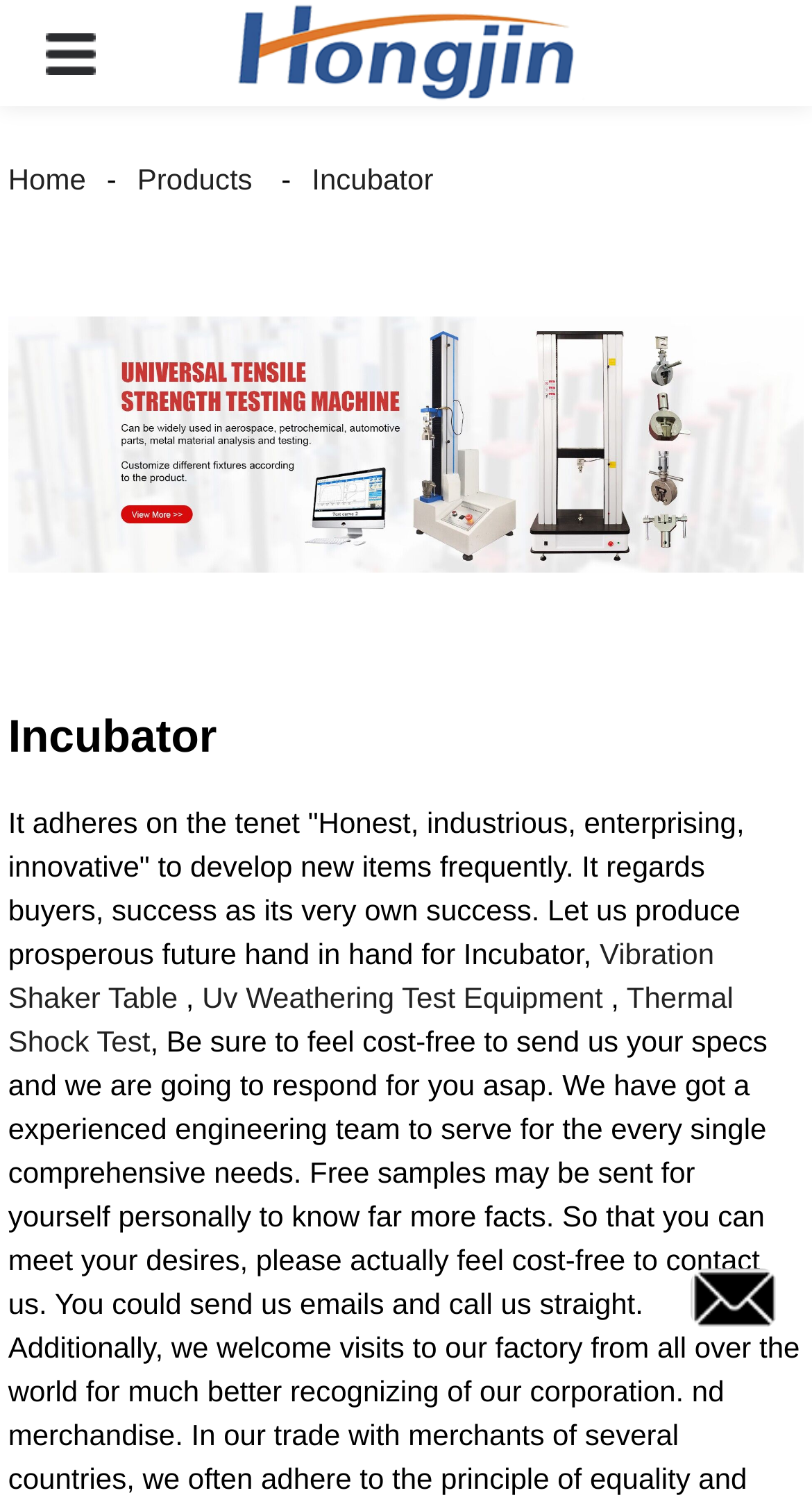Based on the visual content of the image, answer the question thoroughly: What are the three products listed below the heading?

I found the three products listed below the heading by looking at the link elements on the webpage, which are labeled 'Vibration Shaker Table', 'Uv Weathering Test Equipment', and 'Thermal Shock Test'.